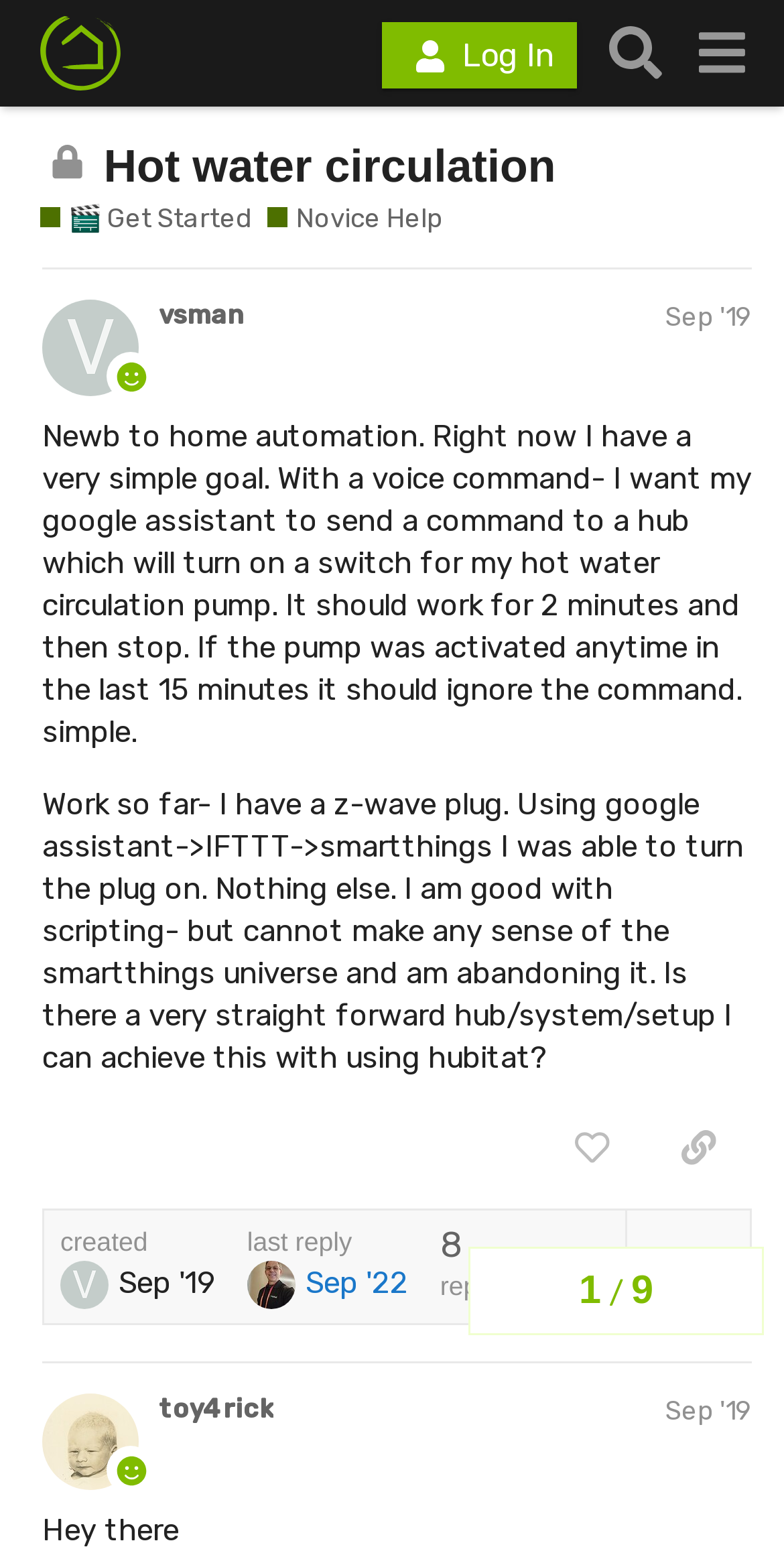Please provide a one-word or short phrase answer to the question:
How many replies are there in this topic?

1